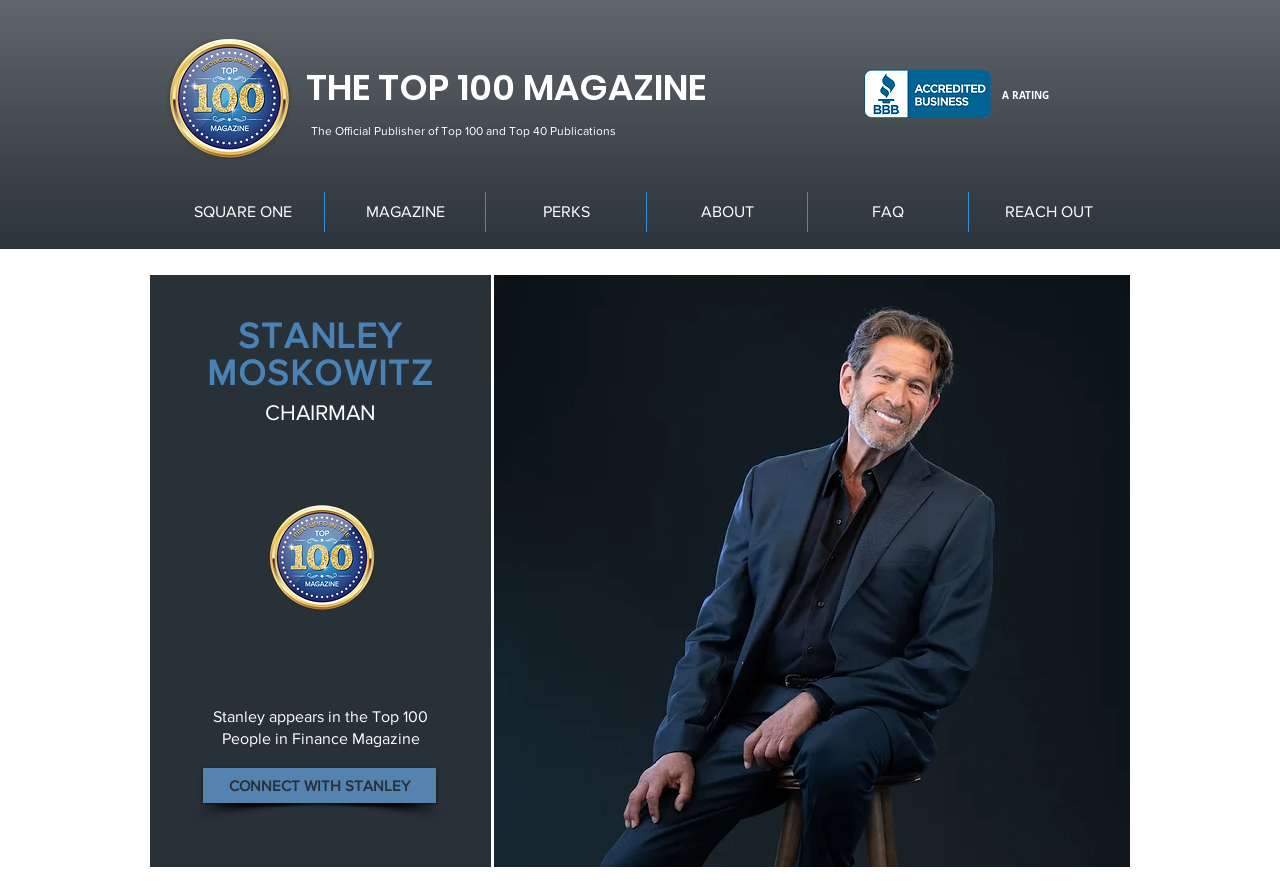Observe the image and answer the following question in detail: What is the name of the publication that published this profile?

I found the answer by looking at the heading element 'THE TOP 100 MAGAZINE' and the link element 'THE TOP 100 MAGAZINE', which suggests that this is the publication that published Stanley's profile.